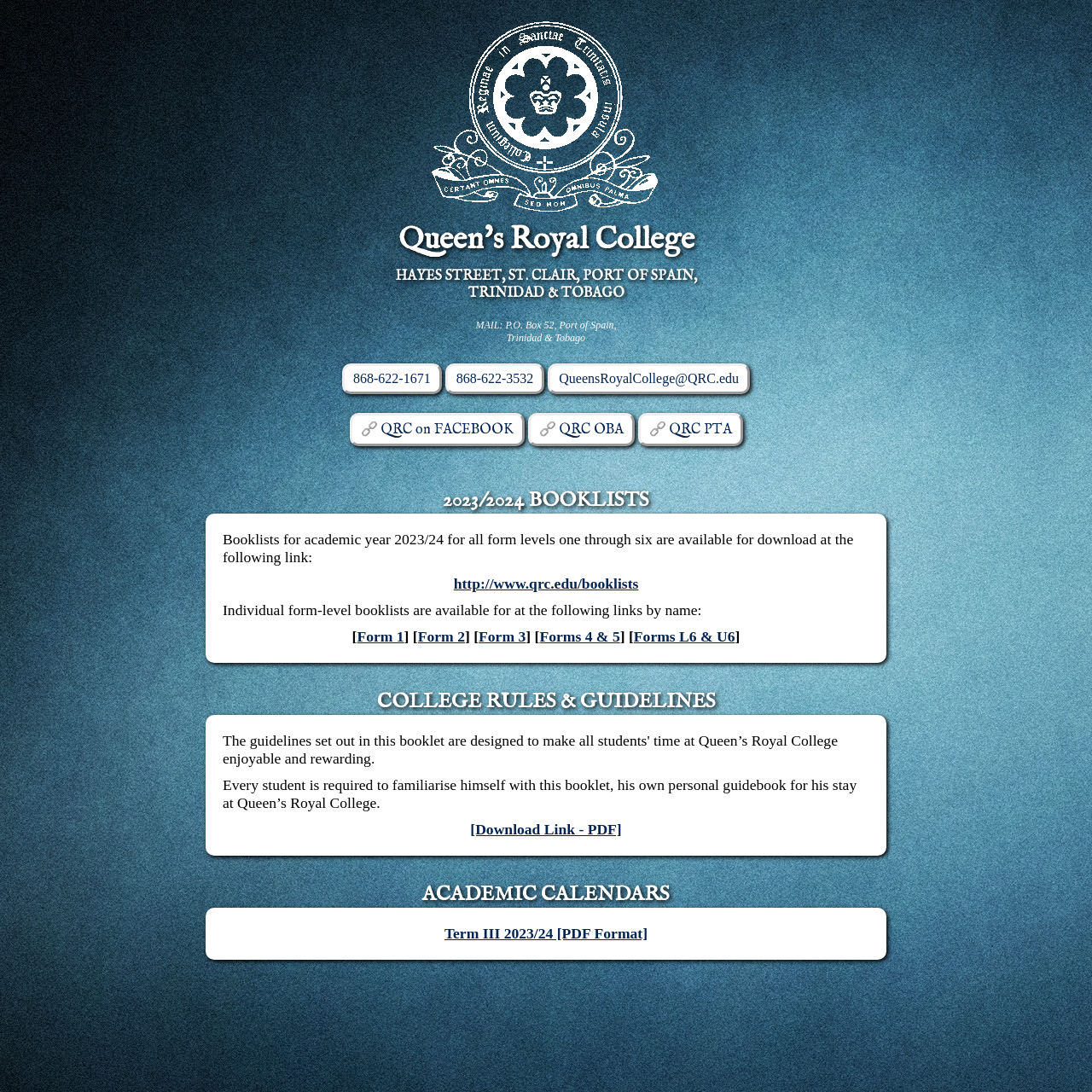Provide the bounding box coordinates of the section that needs to be clicked to accomplish the following instruction: "Download College Rules & Guidelines."

[0.431, 0.752, 0.569, 0.767]